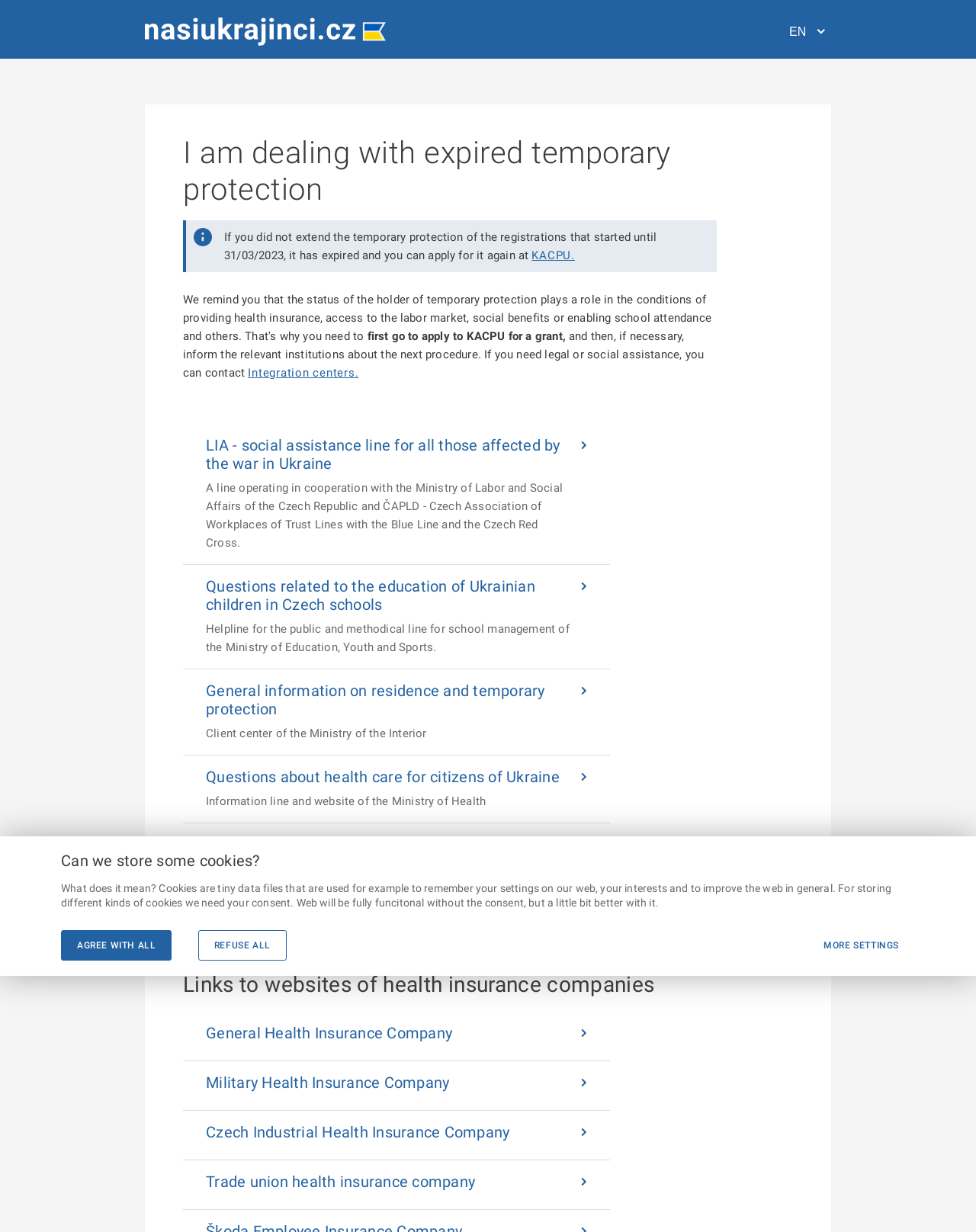Please find the main title text of this webpage.

I am dealing with expired temporary protection